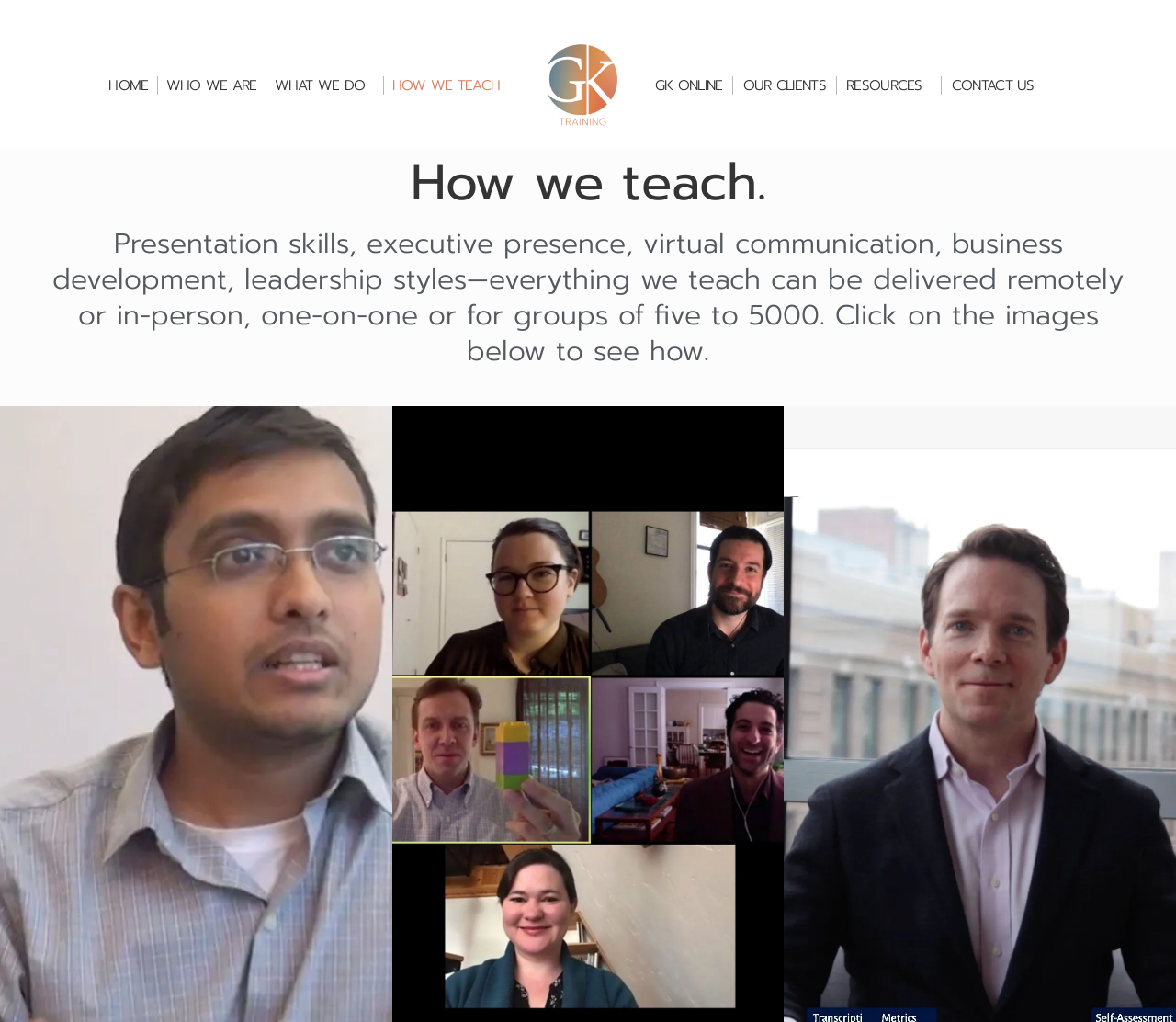Give the bounding box coordinates for the element described as: "alt="KUROSHITSUJI Book of circus"".

None